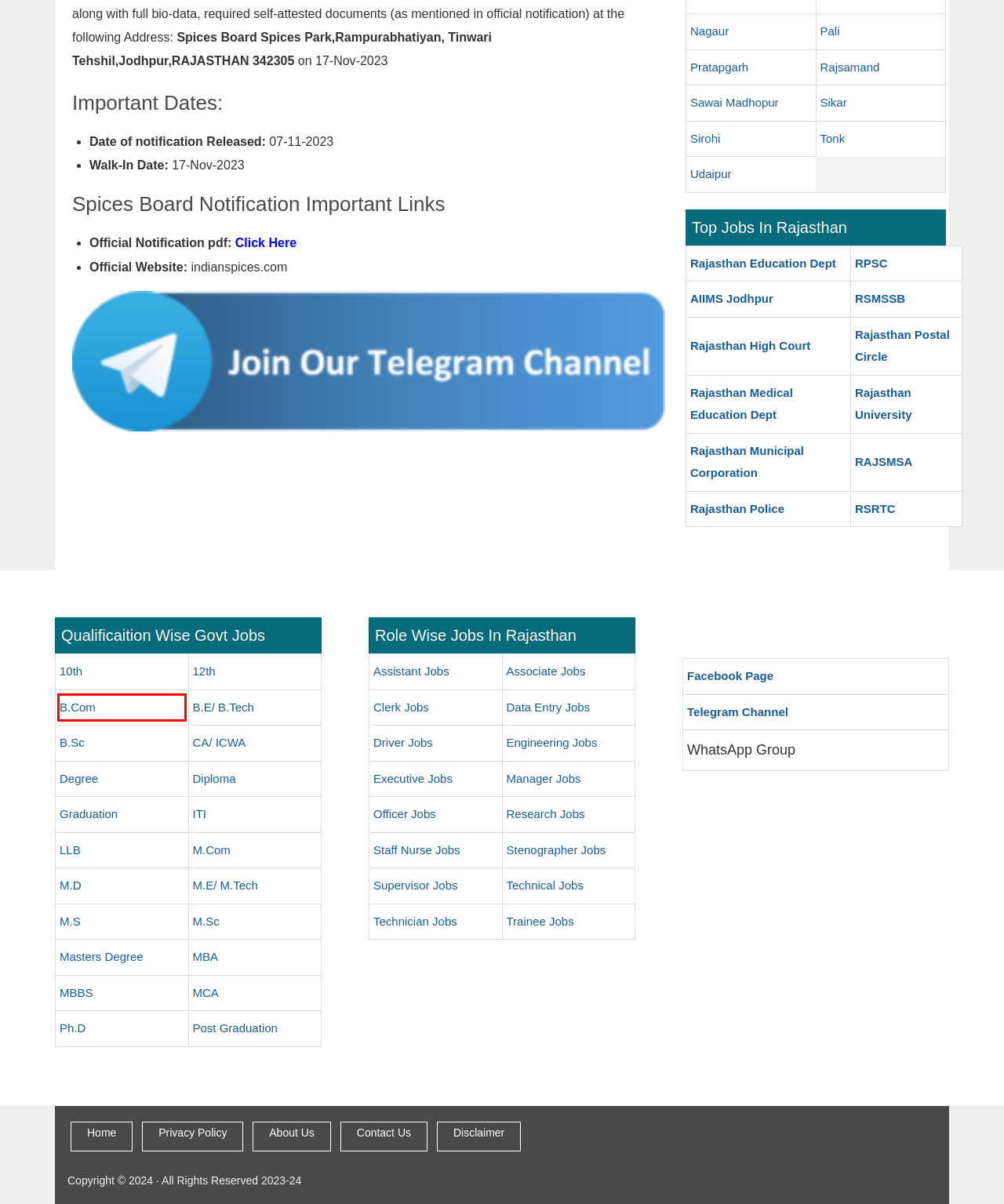Look at the screenshot of a webpage where a red bounding box surrounds a UI element. Your task is to select the best-matching webpage description for the new webpage after you click the element within the bounding box. The available options are:
A. Govt Jobs in Sawai Madhopur 2024 - Latest Rajasthan Government Job Vacancies
B. M.Com Jobs in Rajasthan Govt 2024 Apply for Latest Job Vacancies
C. Govt Jobs in Pali 2024 - Latest Rajasthan Government Job Vacancies
D. Trainee Jobs in Rajasthan Govt 2024 Apply for Latest Job Vacancies
E. B.Com Jobs in Rajasthan Govt 2024 Apply for Latest Job Vacancies
F. Graduation Jobs in Rajasthan Govt 2024 Apply for Latest Job Vacancies
G. Govt Jobs in Rajsamand 2024 - Latest Rajasthan Government Job Vacancies
H. Govt Jobs in Udaipur 2024 - Latest Rajasthan Government Job Vacancies

E